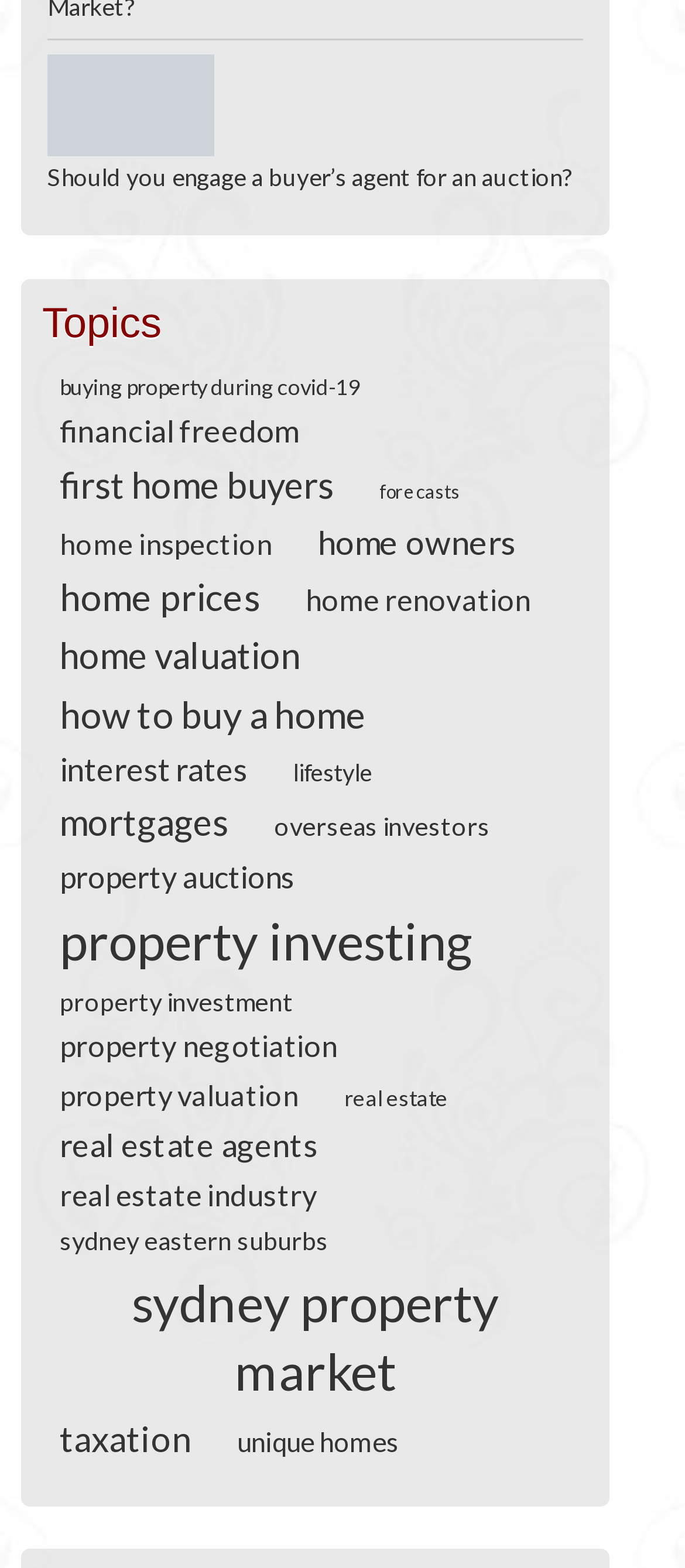Please give the bounding box coordinates of the area that should be clicked to fulfill the following instruction: "Get healthy tips by email". The coordinates should be in the format of four float numbers from 0 to 1, i.e., [left, top, right, bottom].

None